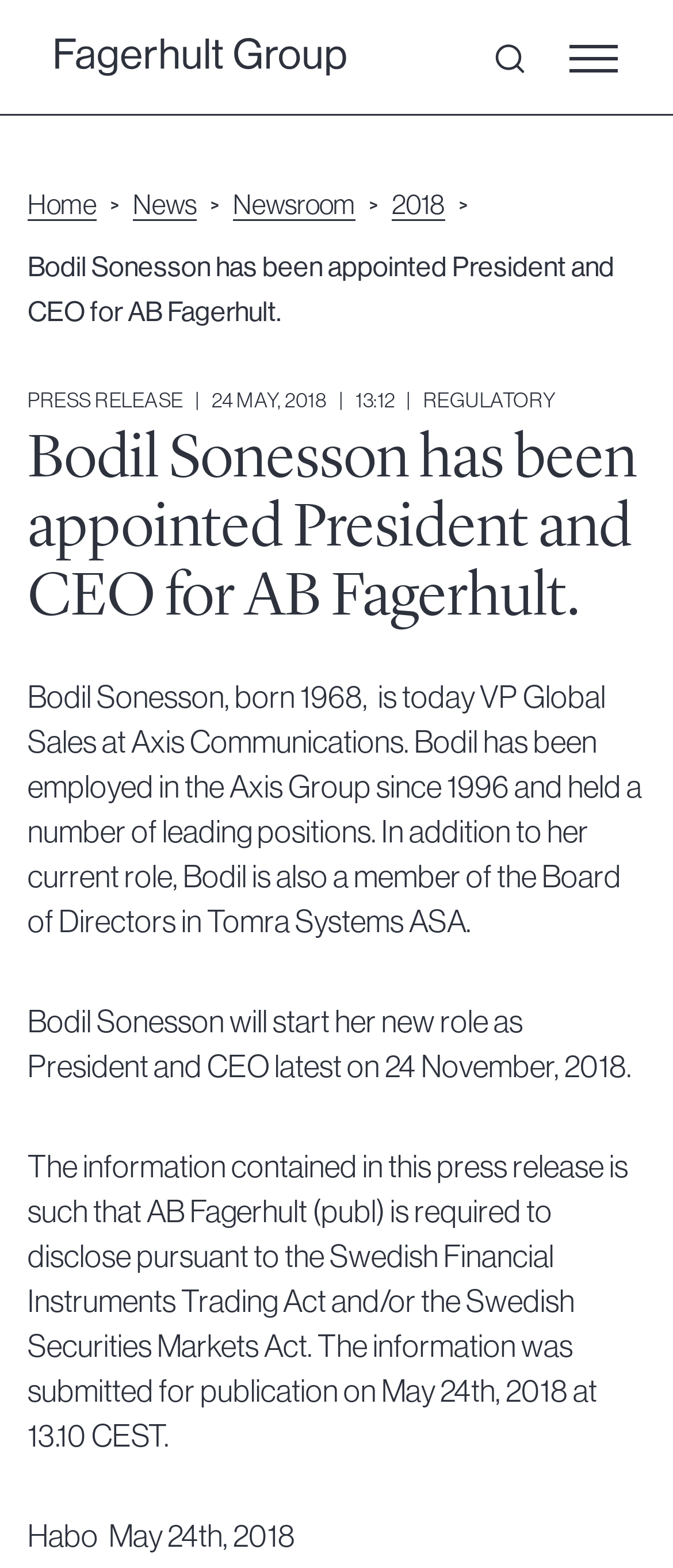Answer the question with a single word or phrase: 
When will Bodil Sonesson start her new role as President and CEO?

Latest on 24 November, 2018